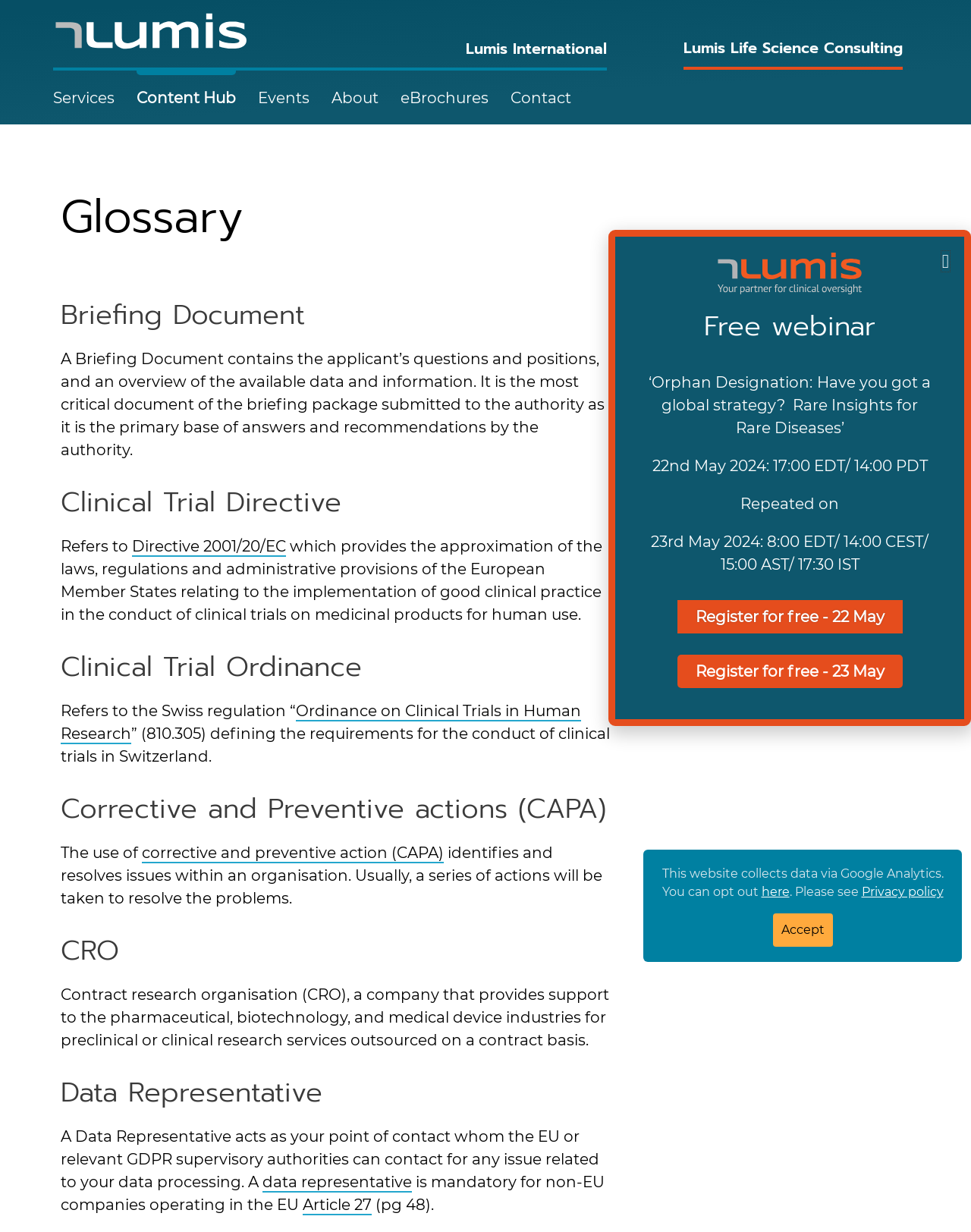Can you look at the image and give a comprehensive answer to the question:
What is the purpose of a Data Representative?

I found the answer by looking at the heading 'Data Representative' with a bounding box coordinate of [0.062, 0.873, 0.63, 0.901] and its corresponding StaticText 'A Data Representative acts as your point of contact whom the EU or relevant GDPR supervisory authorities can contact for any issue related to your data processing.' with a bounding box coordinate of [0.062, 0.915, 0.617, 0.966].